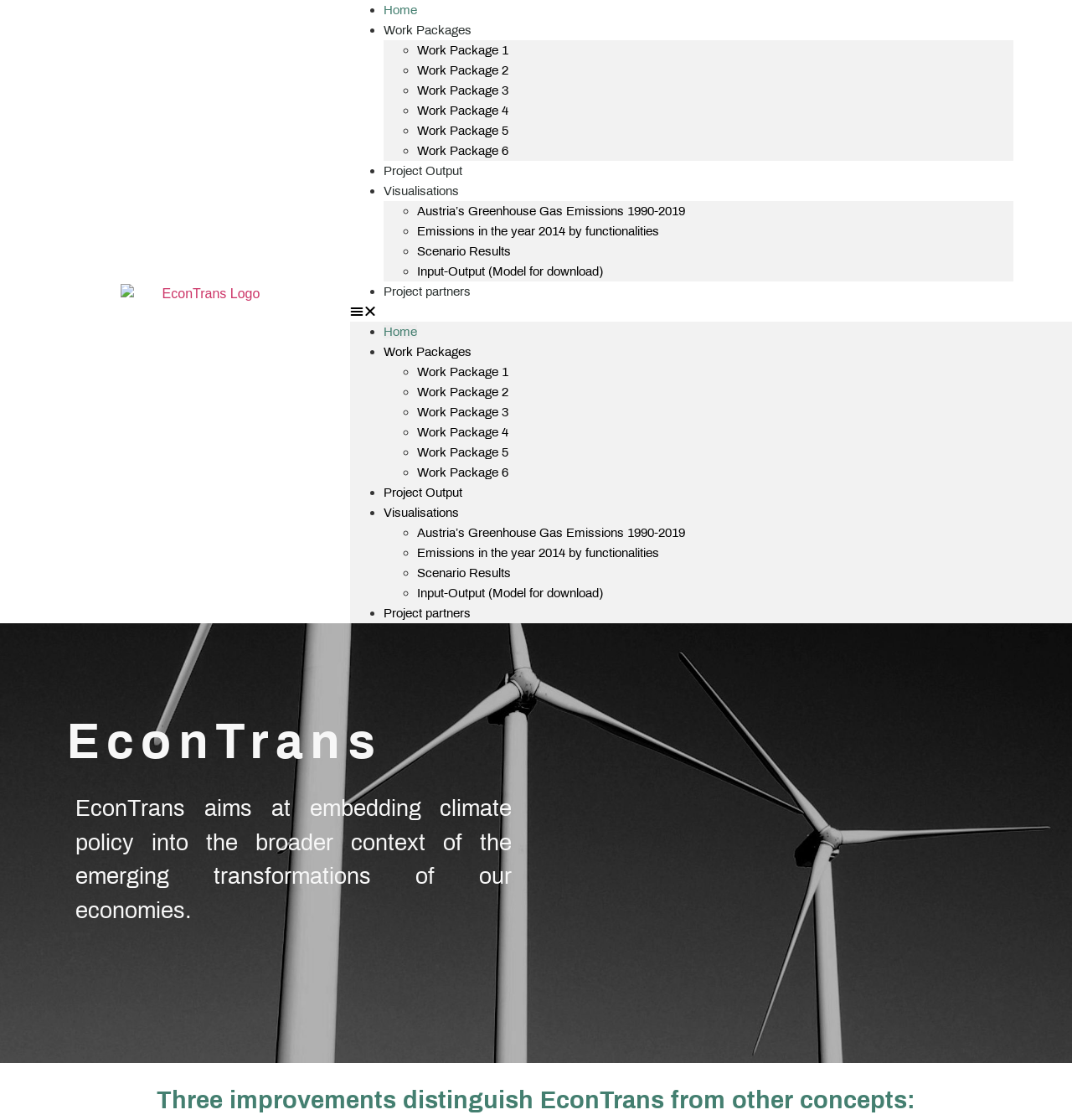What is the logo of the EconTrans project?
Please look at the screenshot and answer using one word or phrase.

EconTrans Logo